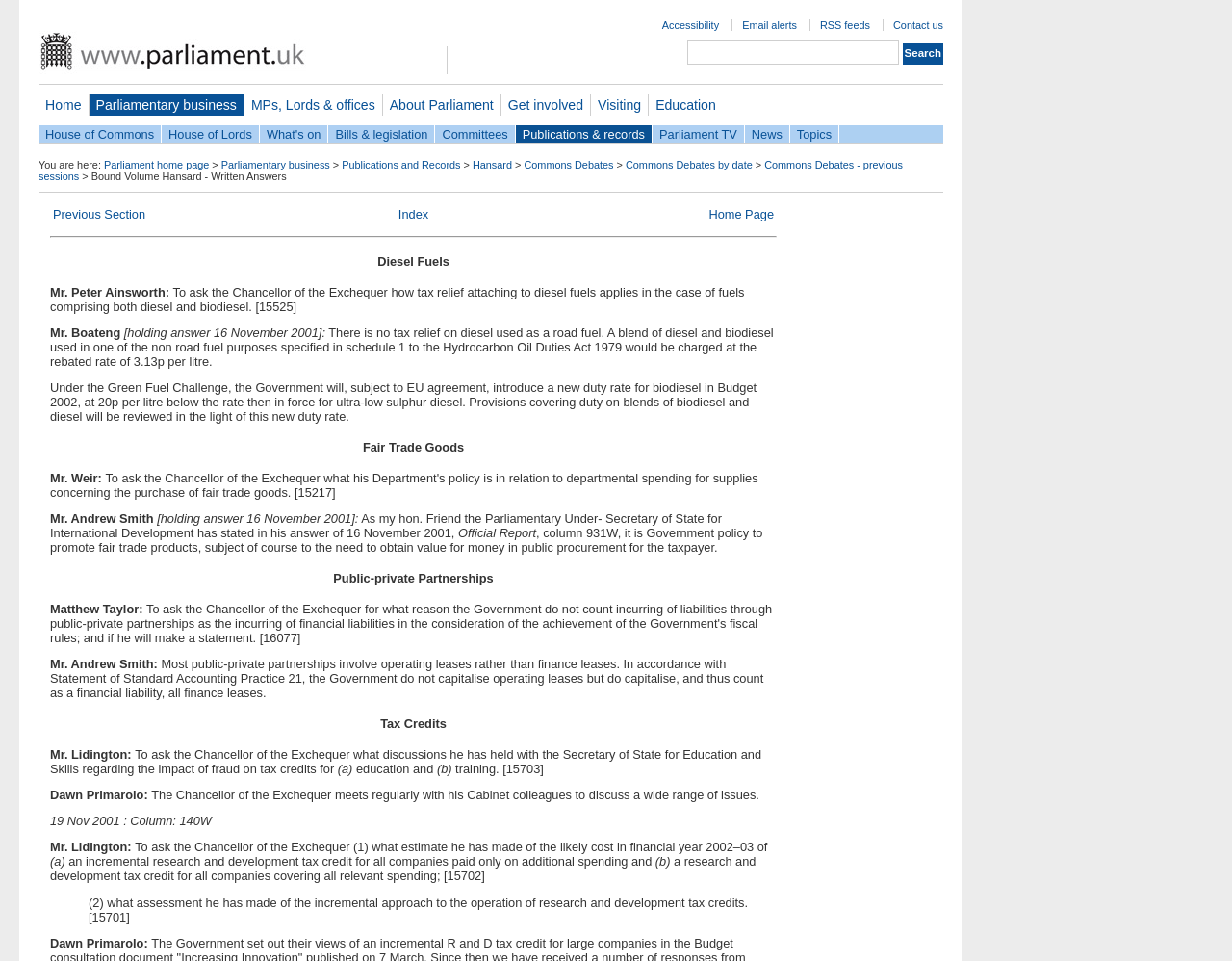Locate the bounding box of the UI element defined by this description: "Event Planner". The coordinates should be given as four float numbers between 0 and 1, formatted as [left, top, right, bottom].

None